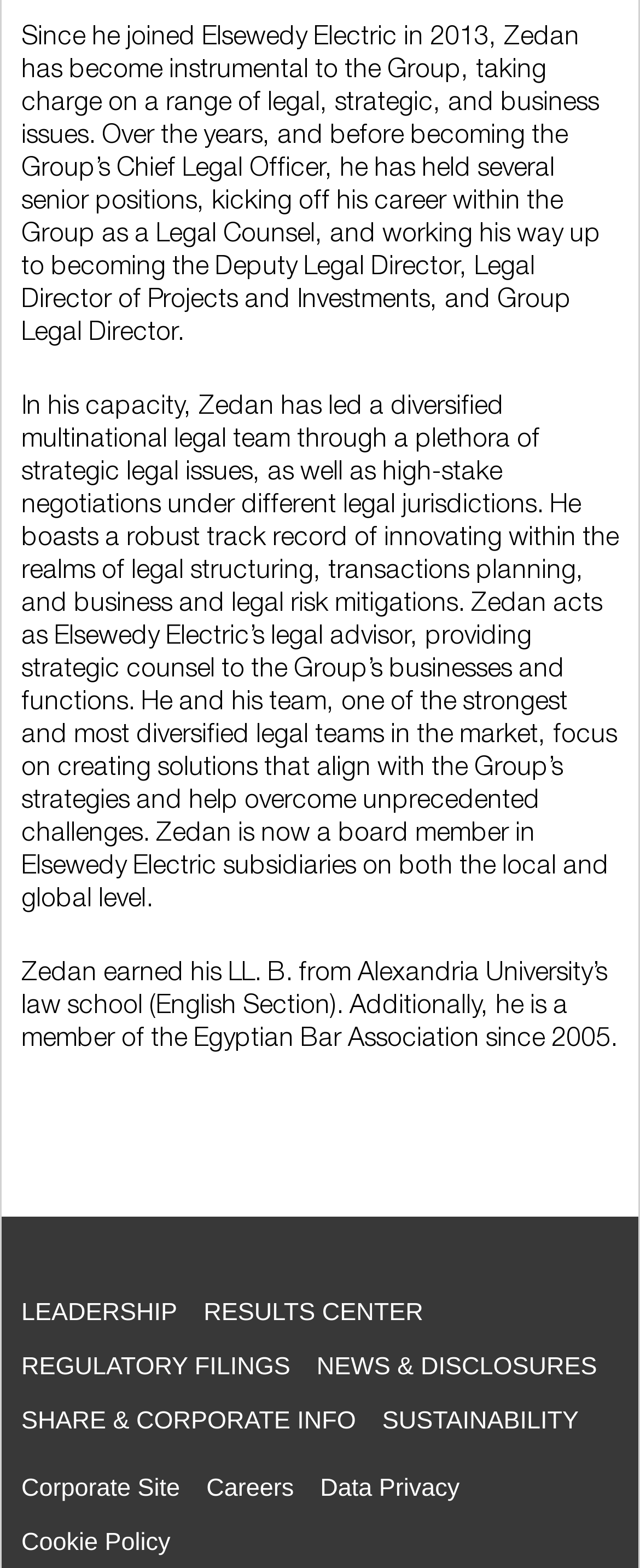Reply to the question with a single word or phrase:
What is Zedan's current role?

Chief Legal Officer